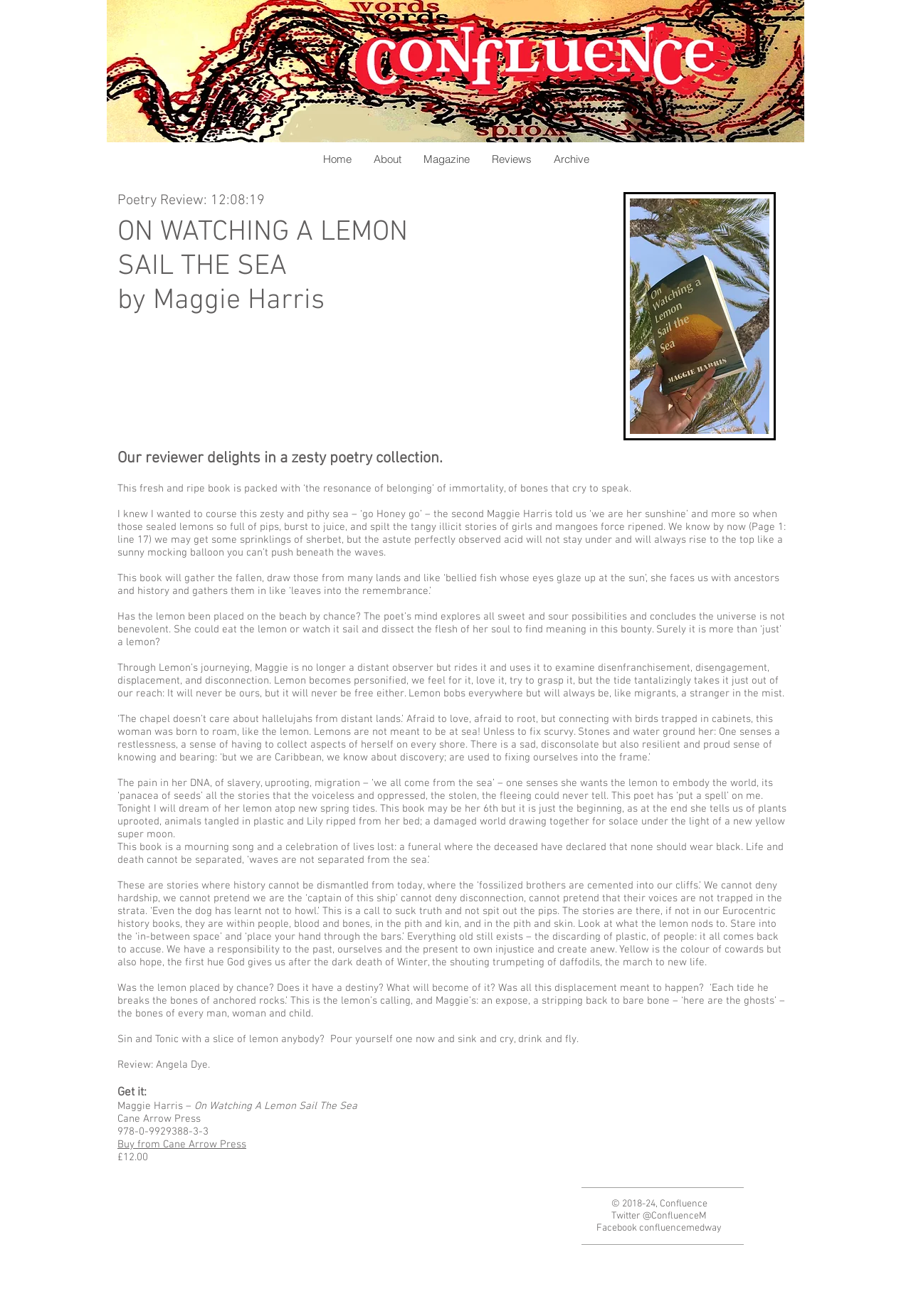Look at the image and give a detailed response to the following question: What is the name of the publisher of the poetry collection?

The name of the publisher can be found at the bottom of the page in the text 'Cane Arrow Press'.